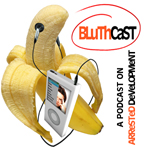Answer the question in one word or a short phrase:
What is the banana wearing?

headphones